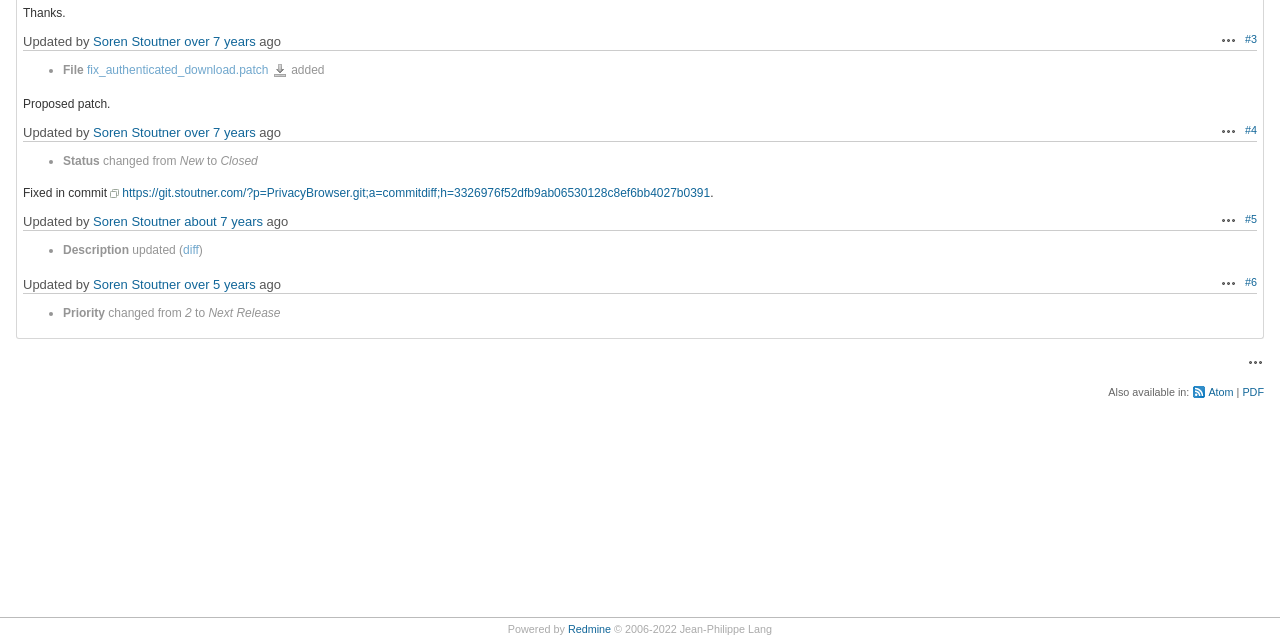Based on the element description over 5 years, identify the bounding box coordinates for the UI element. The coordinates should be in the format (top-left x, top-left y, bottom-right x, bottom-right y) and within the 0 to 1 range.

[0.144, 0.433, 0.2, 0.456]